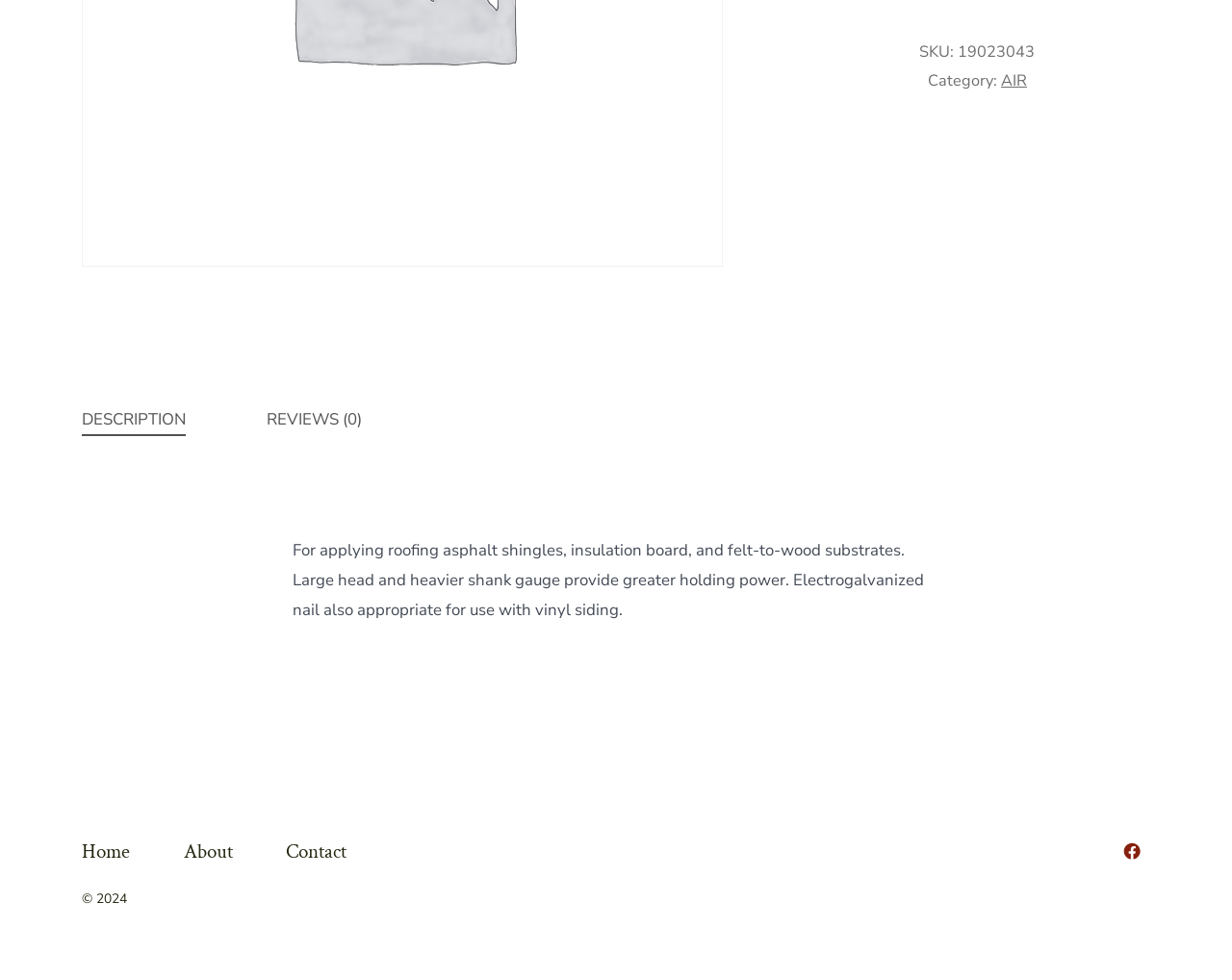Locate and provide the bounding box coordinates for the HTML element that matches this description: "Description".

[0.067, 0.412, 0.151, 0.445]